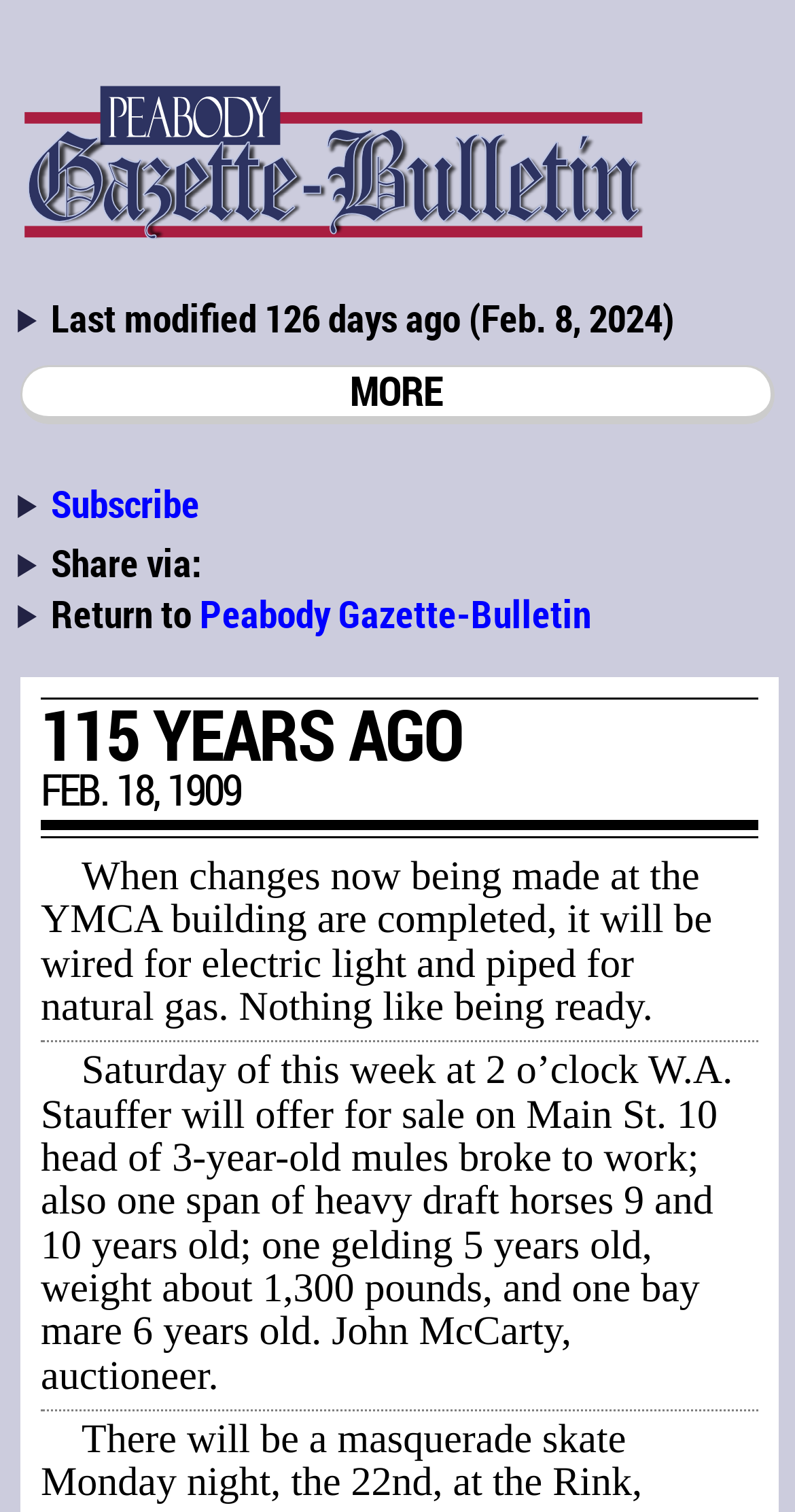Identify the bounding box for the UI element that is described as follows: "Peabody Gazette-Bulletin".

[0.251, 0.389, 0.744, 0.423]